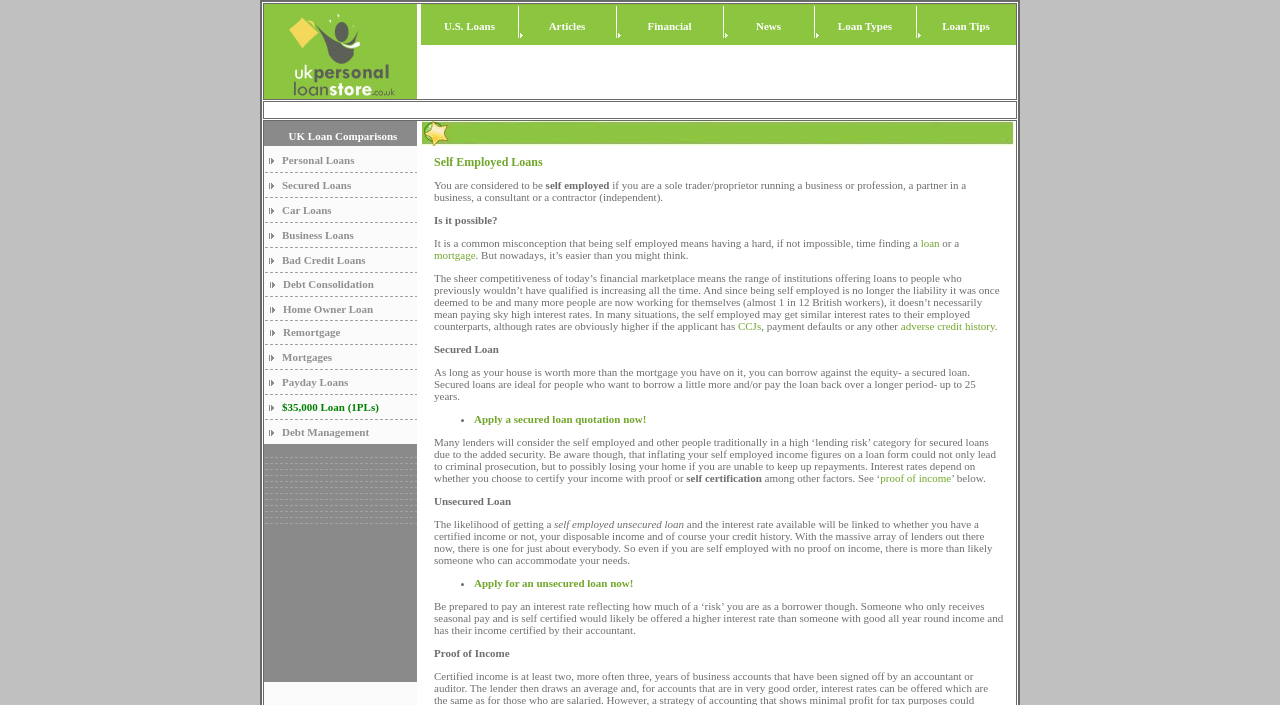Refer to the image and offer a detailed explanation in response to the question: What types of loans are listed on the webpage?

The webpage lists various types of loans, including Personal Loans, Secured Loans, Car Loans, Business Loans, Bad Credit Loans, Debt Consolidation, Home Owner Loan, Remortgage, Mortgages, Payday Loans, and $35,000 Loan (1PLs).